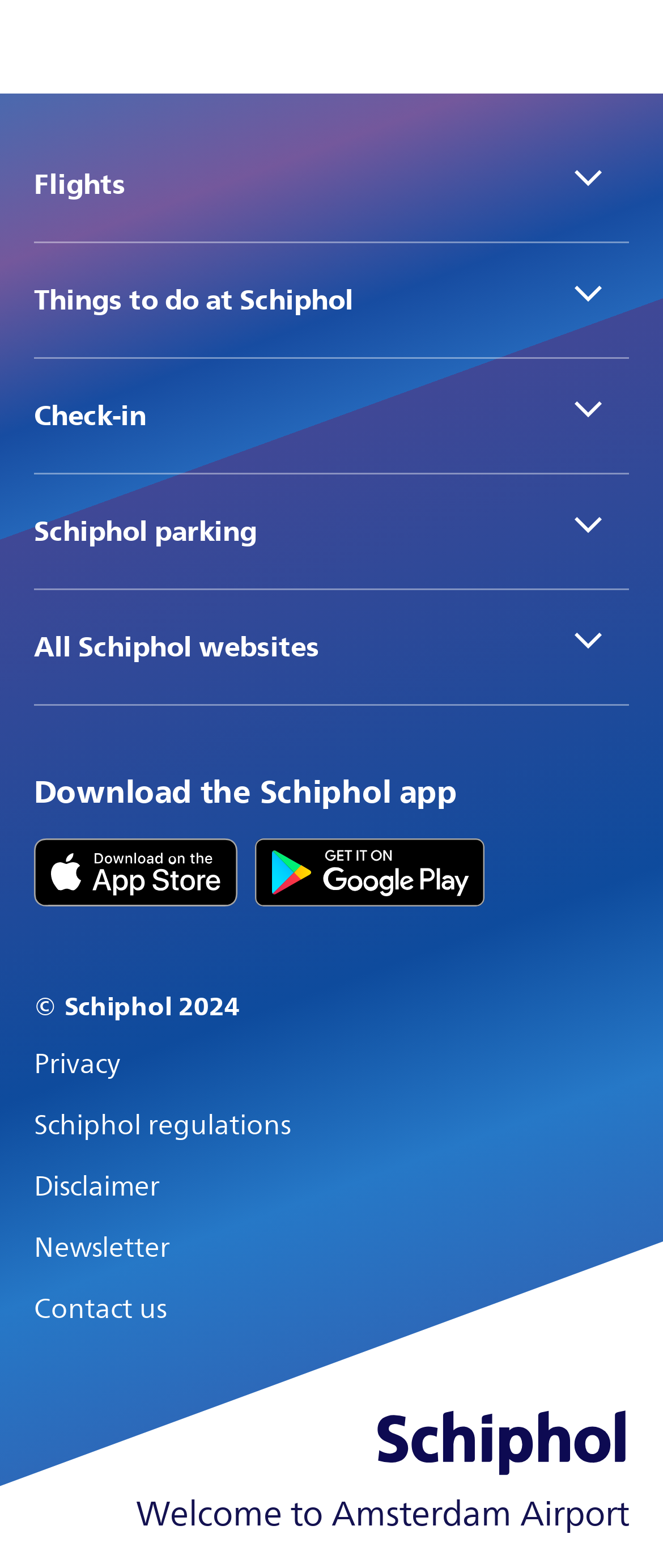Identify the bounding box coordinates of the clickable region required to complete the instruction: "Check-in online". The coordinates should be given as four float numbers within the range of 0 and 1, i.e., [left, top, right, bottom].

[0.051, 0.229, 0.949, 0.302]